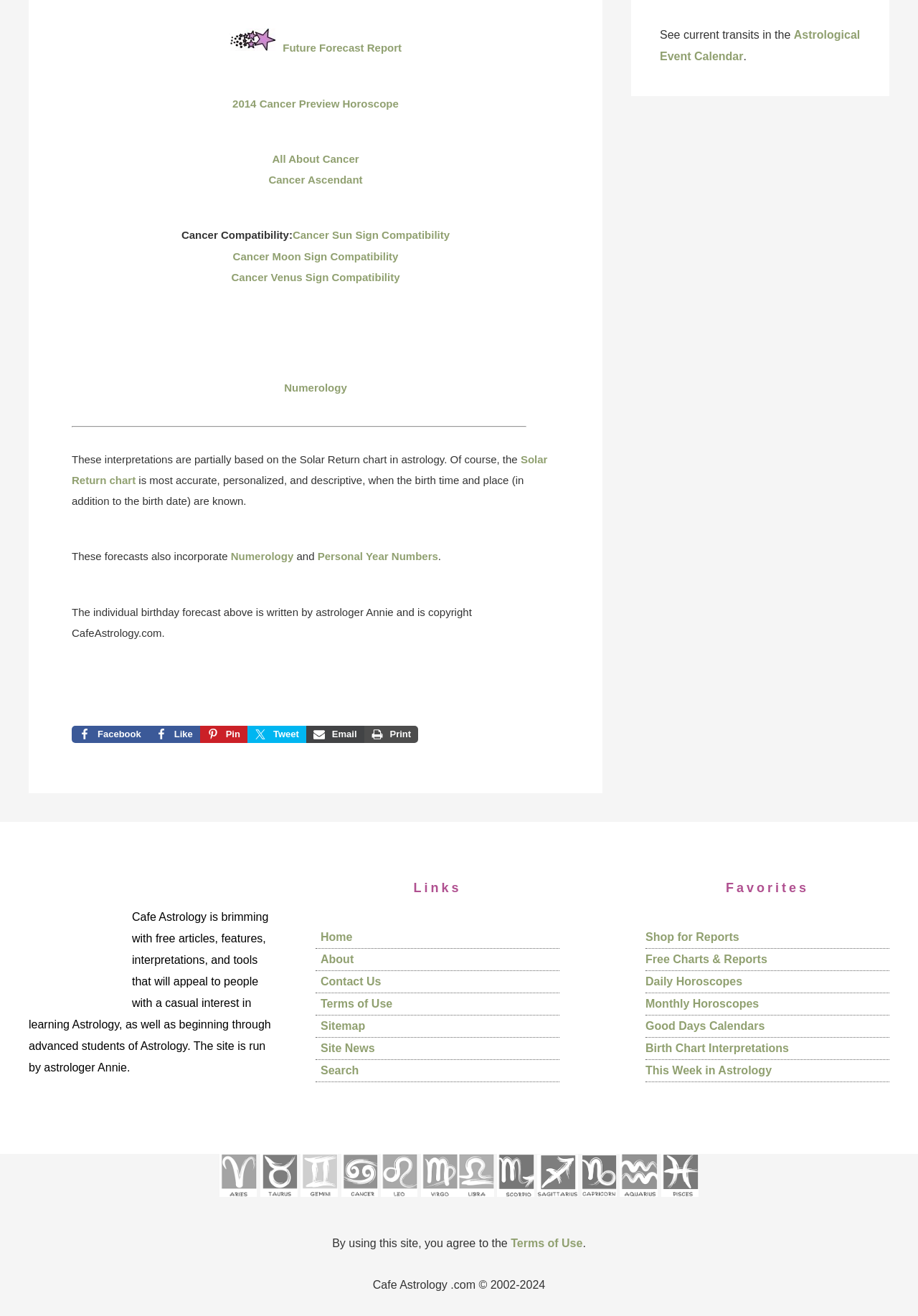Who is the astrologer behind Cafe Astrology?
Please give a detailed and elaborate answer to the question.

The webpage mentions that the individual birthday forecast is written by astrologer Annie, and the site is run by Annie, indicating that she is the astrologer behind Cafe Astrology.